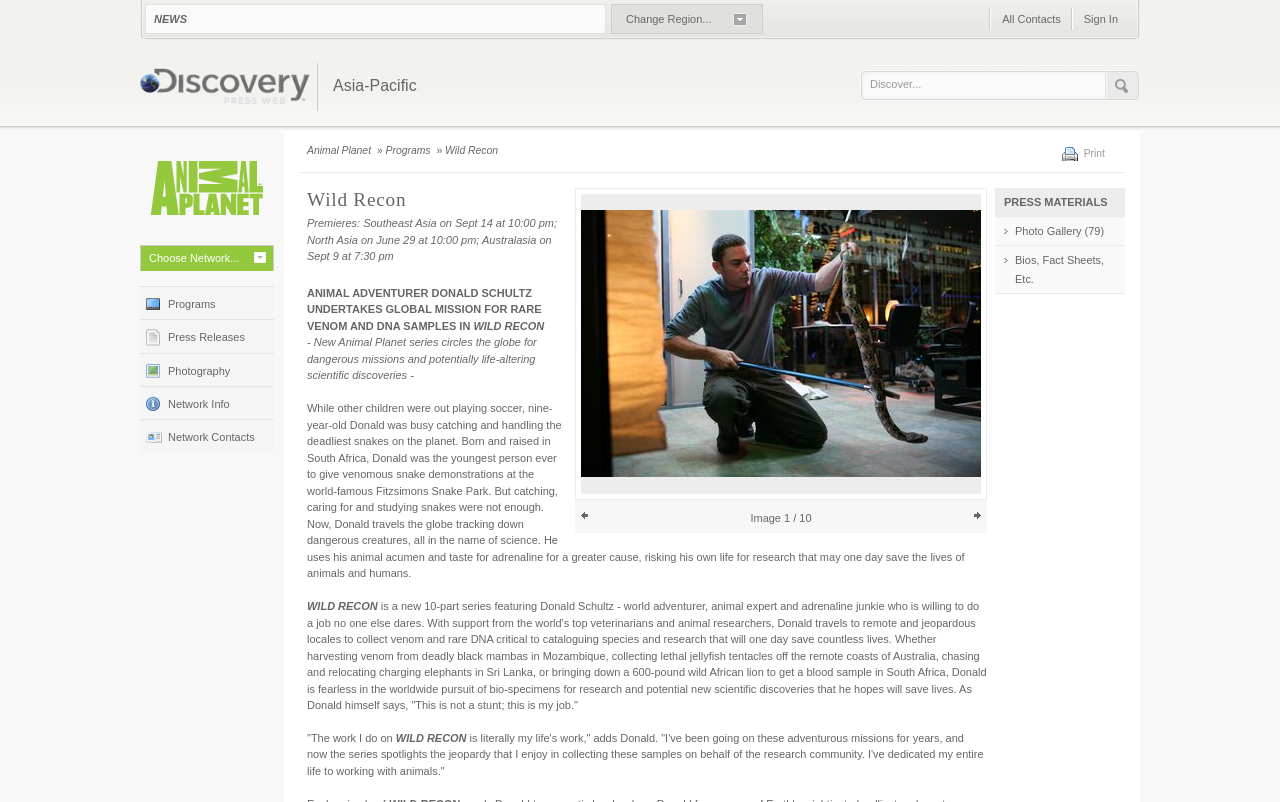Please locate the bounding box coordinates for the element that should be clicked to achieve the following instruction: "Sign in to the website". Ensure the coordinates are given as four float numbers between 0 and 1, i.e., [left, top, right, bottom].

[0.837, 0.01, 0.881, 0.038]